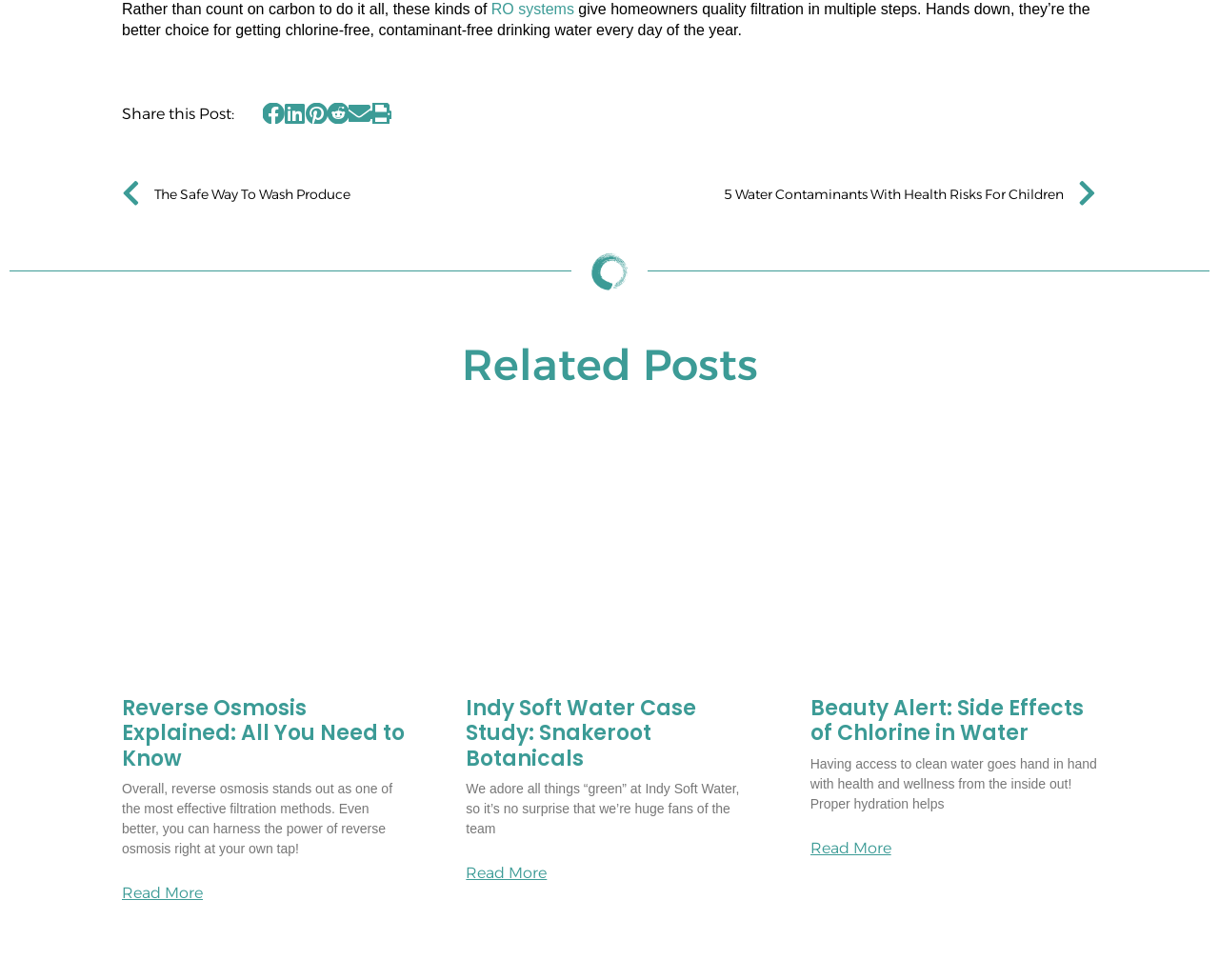How many social media sharing buttons are there?
Please answer the question with as much detail as possible using the screenshot.

There are six social media sharing buttons, including Facebook, LinkedIn, Pinterest, Reddit, Email, and Print, which are located below the 'Share this Post:' text.